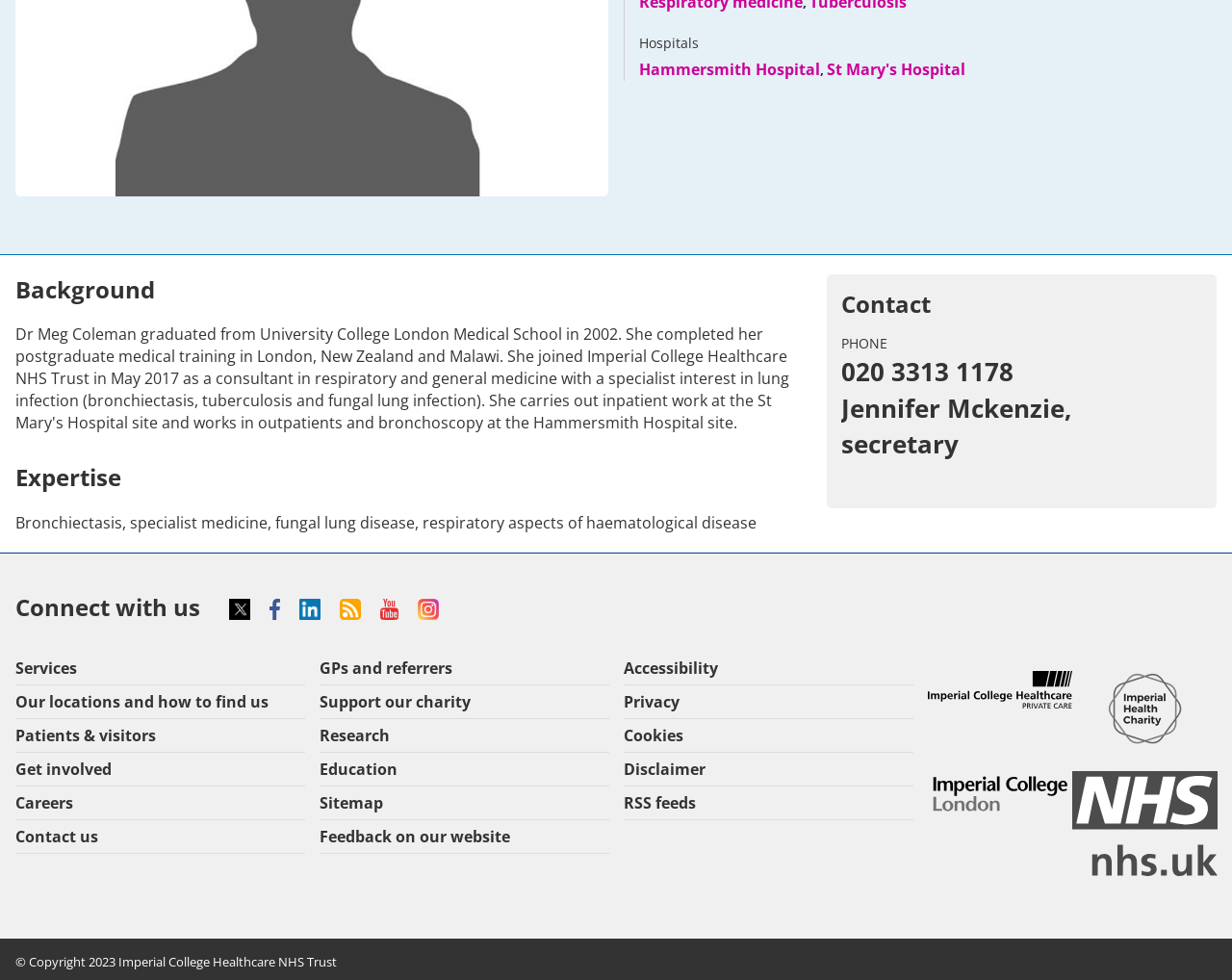Bounding box coordinates must be specified in the format (top-left x, top-left y, bottom-right x, bottom-right y). All values should be floating point numbers between 0 and 1. What are the bounding box coordinates of the UI element described as: Feedback on our website

[0.259, 0.837, 0.494, 0.87]